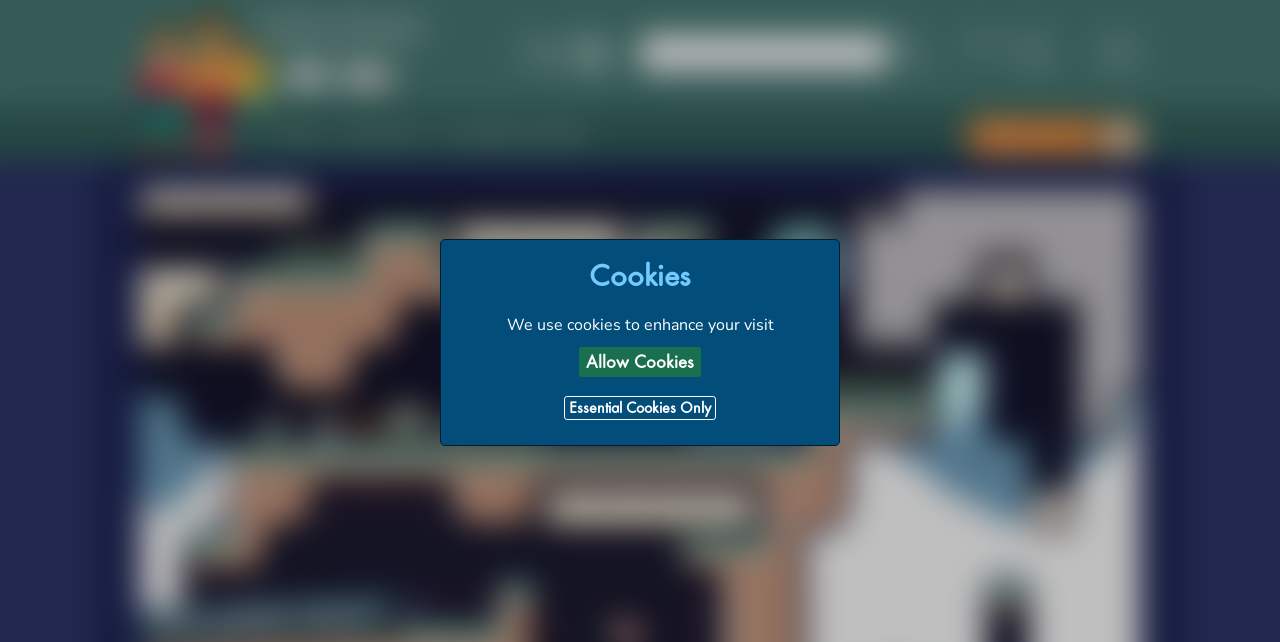Detail the various sections and features of the webpage.

The webpage is about Reventure, a game that appears to be a running, jumping, and flying game but is actually about discovering ways to die. 

At the top left of the page, there is an image of "Family Gaming Database" and a link to "Game Finder" with an accompanying icon. Next to it, there is a search bar with a "Search" button. On the right side of the top section, there are links to "Sign-In" and a toggle menu icon.

Below the top section, there is a navigation menu with links to "home", "GAMES", "REVENTURE", and "ACCESSIBILITY REPORT". 

On the right side of the page, there is a button "Games For You" with an icon next to it. 

In the main content area, there is a heading "Reventure" and a paragraph of text describing the game. 

At the bottom of the page, there is a section about cookies, with a heading "Cookies" and a paragraph of text explaining the use of cookies. There are also two links, "Allow Cookies" and "Essential Cookies Only", and a small icon.